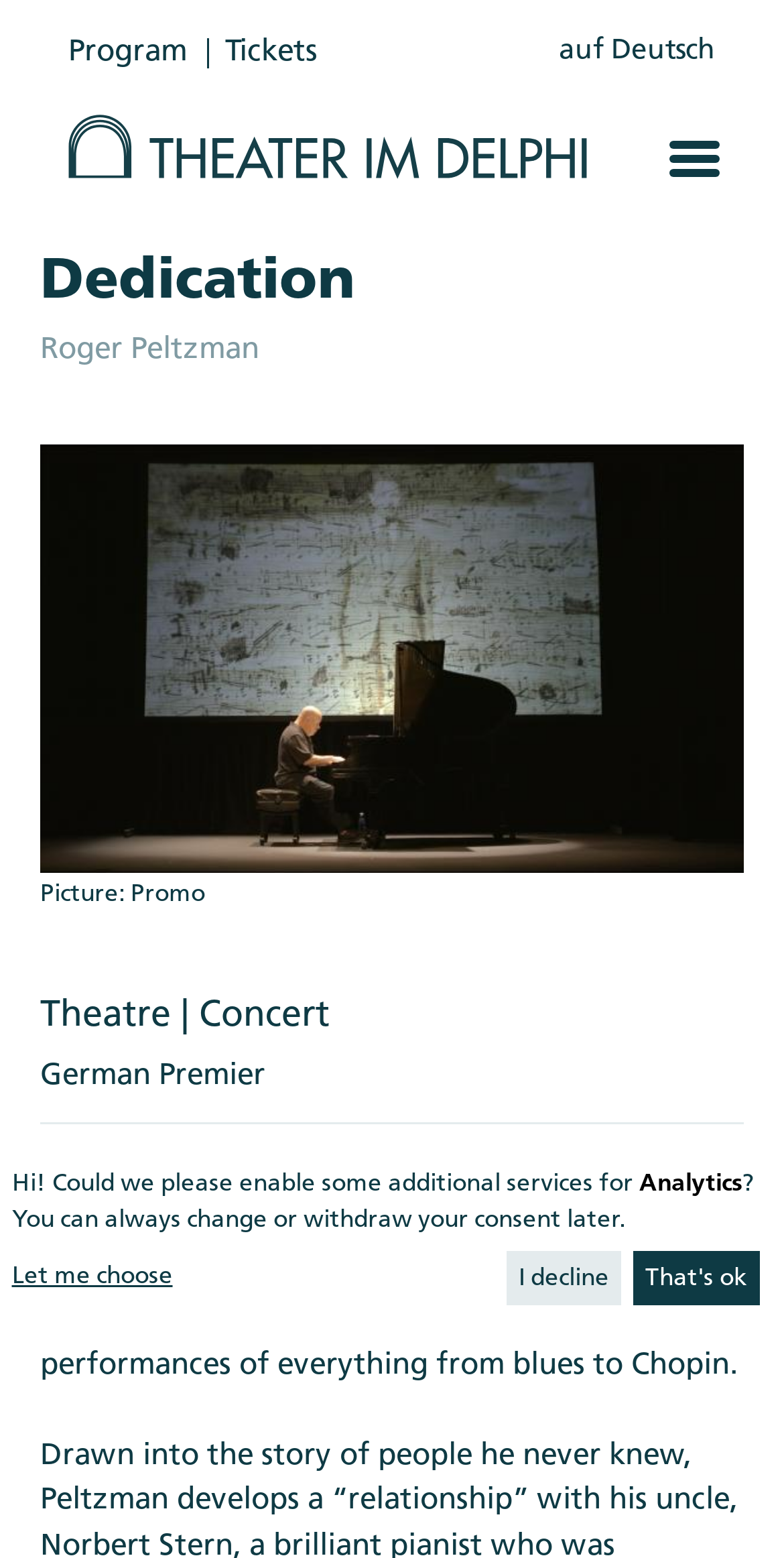Please indicate the bounding box coordinates for the clickable area to complete the following task: "View the Theater im Delphi page". The coordinates should be specified as four float numbers between 0 and 1, i.e., [left, top, right, bottom].

[0.087, 0.074, 0.913, 0.14]